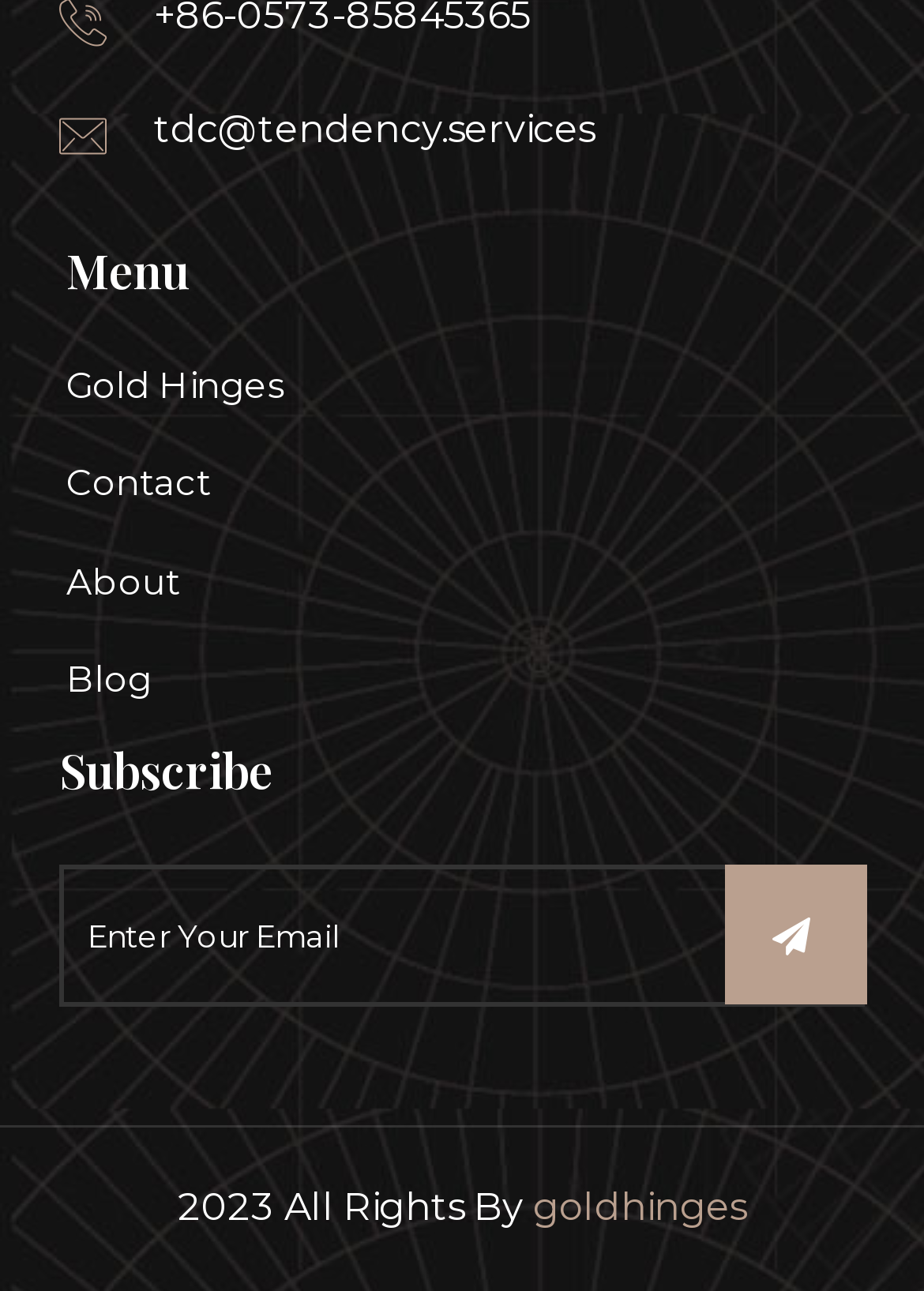What is the social media handle mentioned at the bottom of the webpage?
Refer to the image and provide a concise answer in one word or phrase.

goldhinges